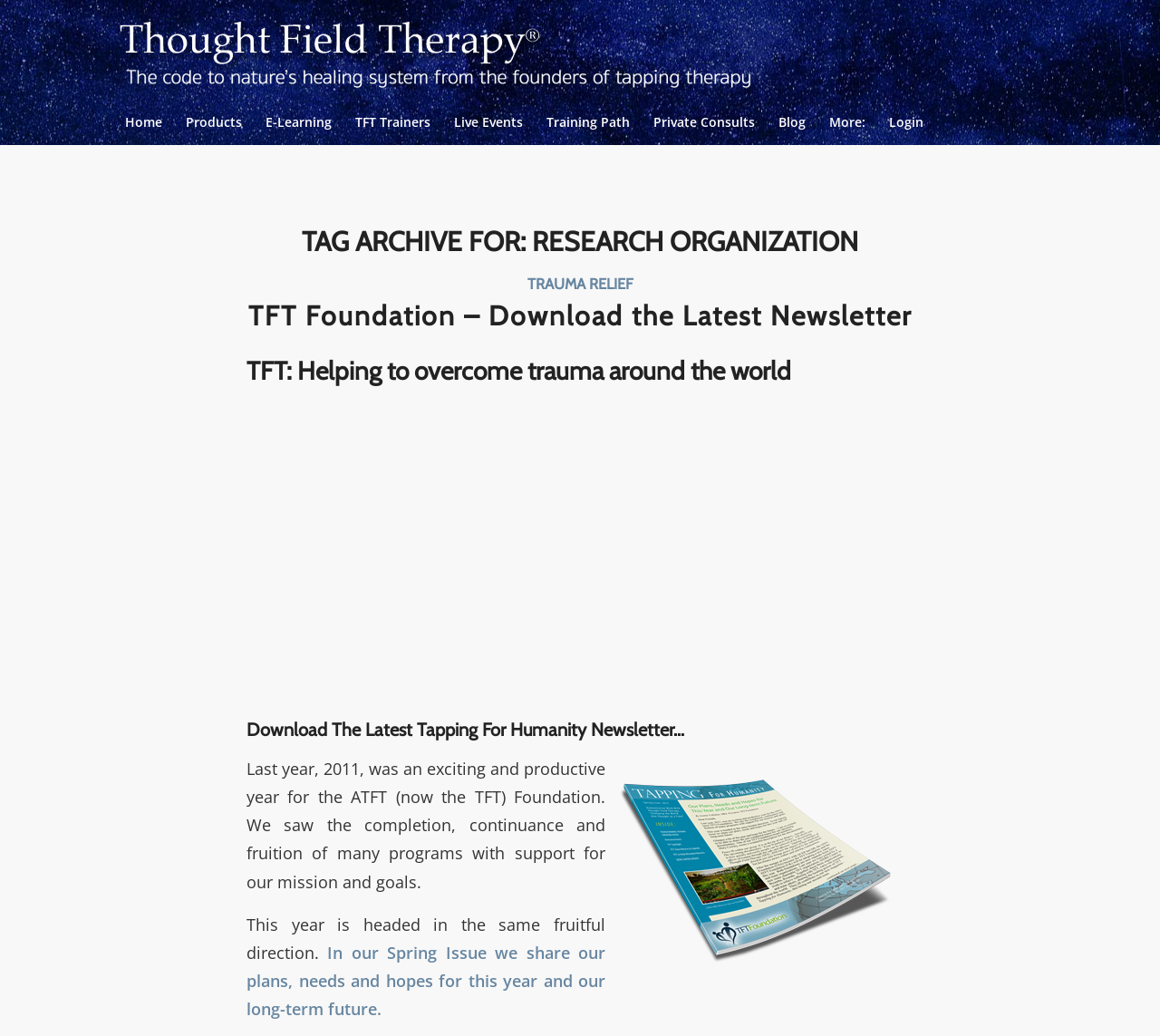What is the main topic of this webpage?
Give a comprehensive and detailed explanation for the question.

Based on the webpage's structure and content, it appears to be an archive of research organizations related to Thought Field Therapy (TFT). The heading 'TAG ARCHIVE FOR: RESEARCH ORGANIZATION' and the various links and articles on the page support this conclusion.